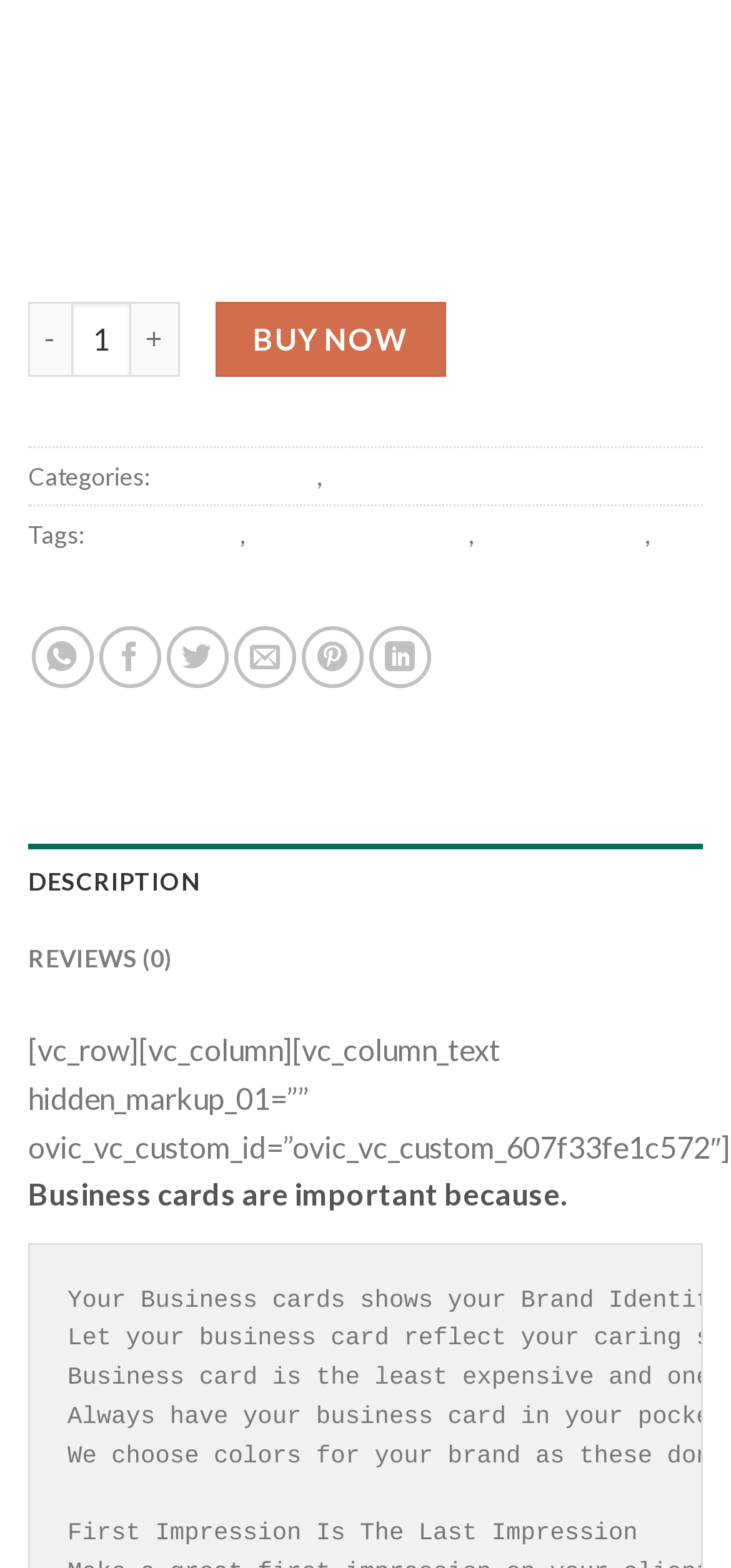Identify the bounding box coordinates of the clickable region required to complete the instruction: "Switch to description tab". The coordinates should be given as four float numbers within the range of 0 and 1, i.e., [left, top, right, bottom].

[0.038, 0.539, 0.962, 0.587]